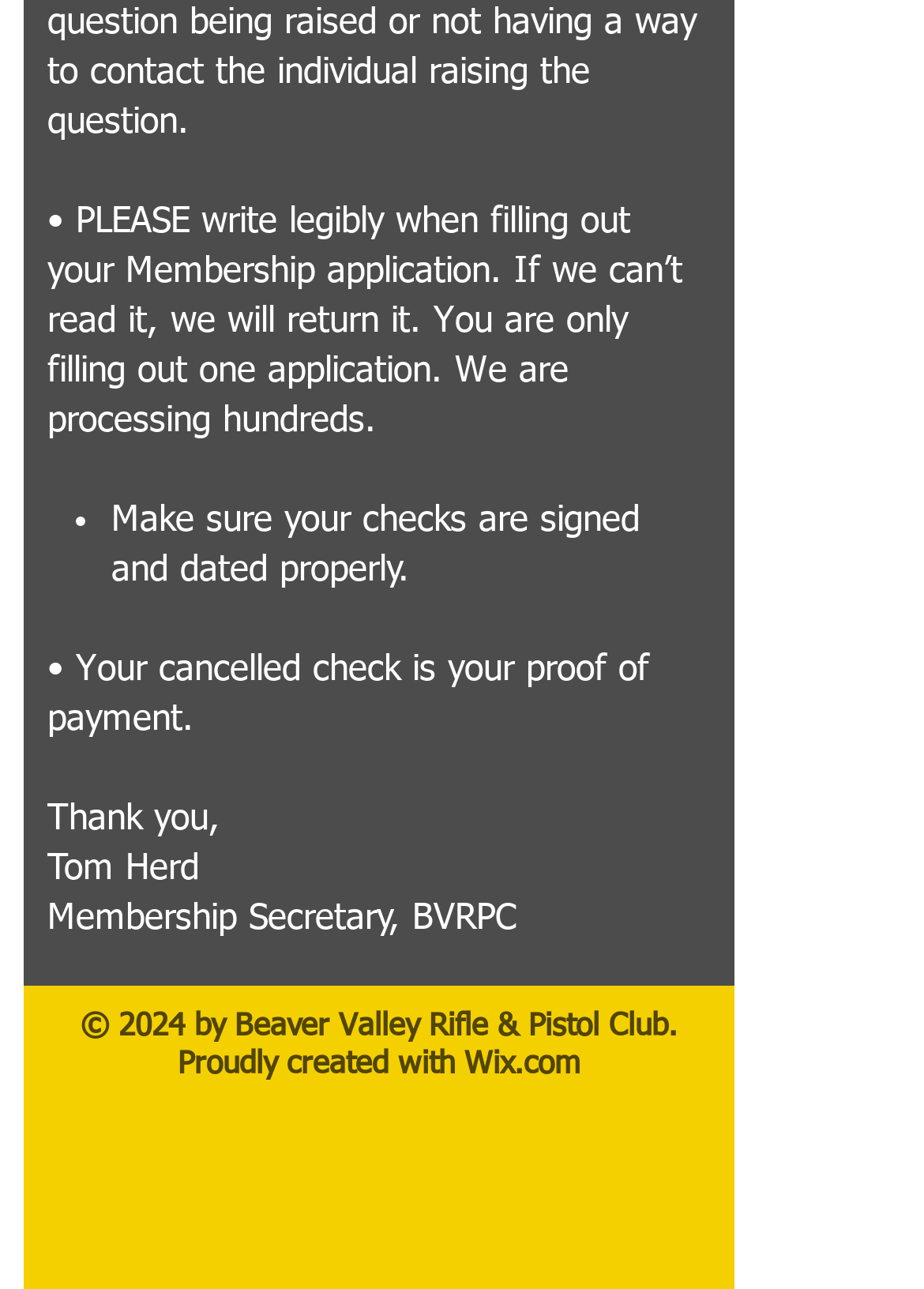Respond to the question below with a single word or phrase: What is the name of the club?

Beaver Valley Rifle & Pistol Club